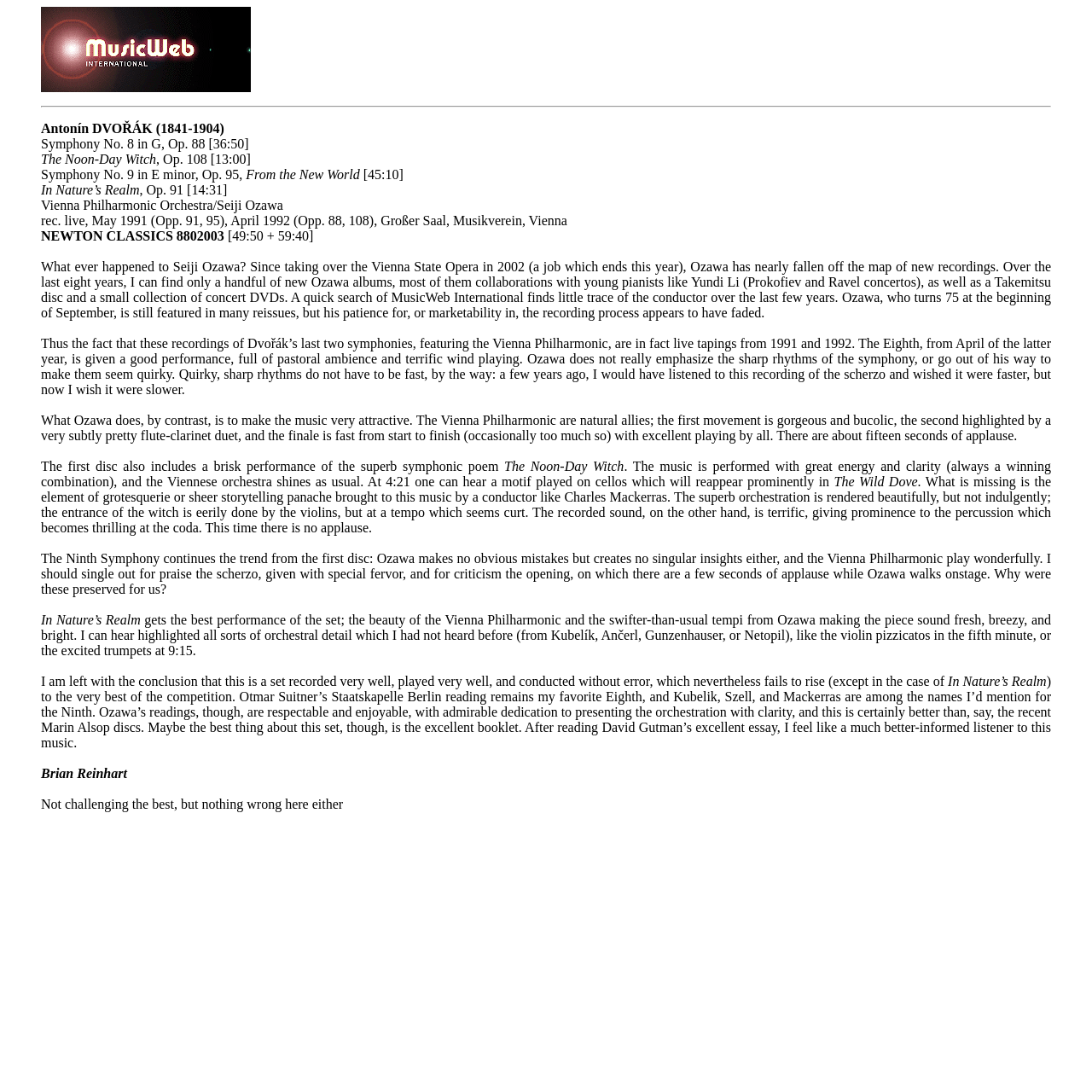What is the name of the orchestra?
Refer to the image and answer the question using a single word or phrase.

Vienna Philharmonic Orchestra